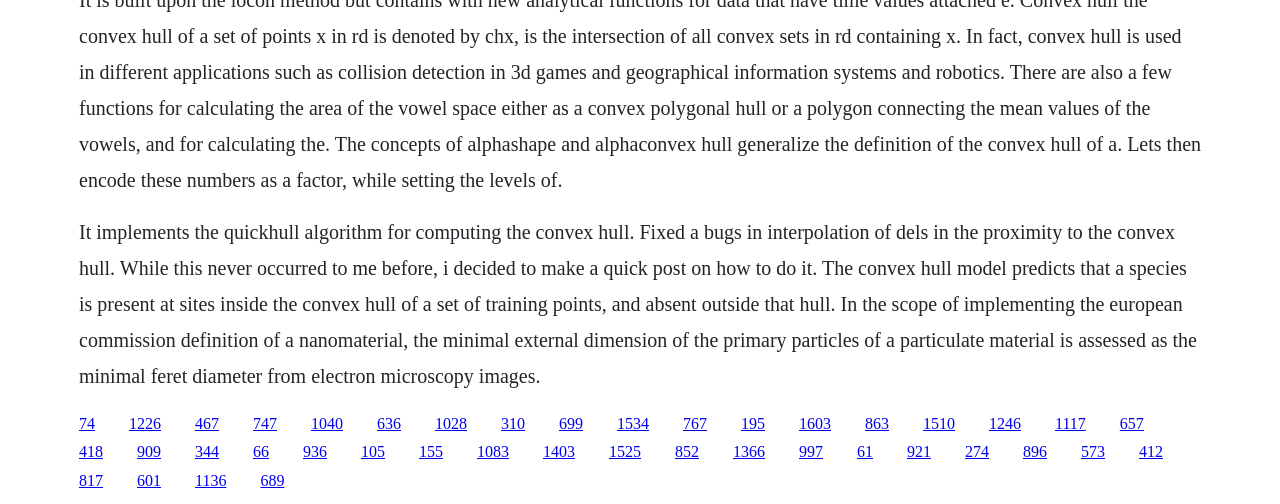Find the bounding box coordinates of the element I should click to carry out the following instruction: "Read the article about convex hull model".

[0.062, 0.438, 0.935, 0.767]